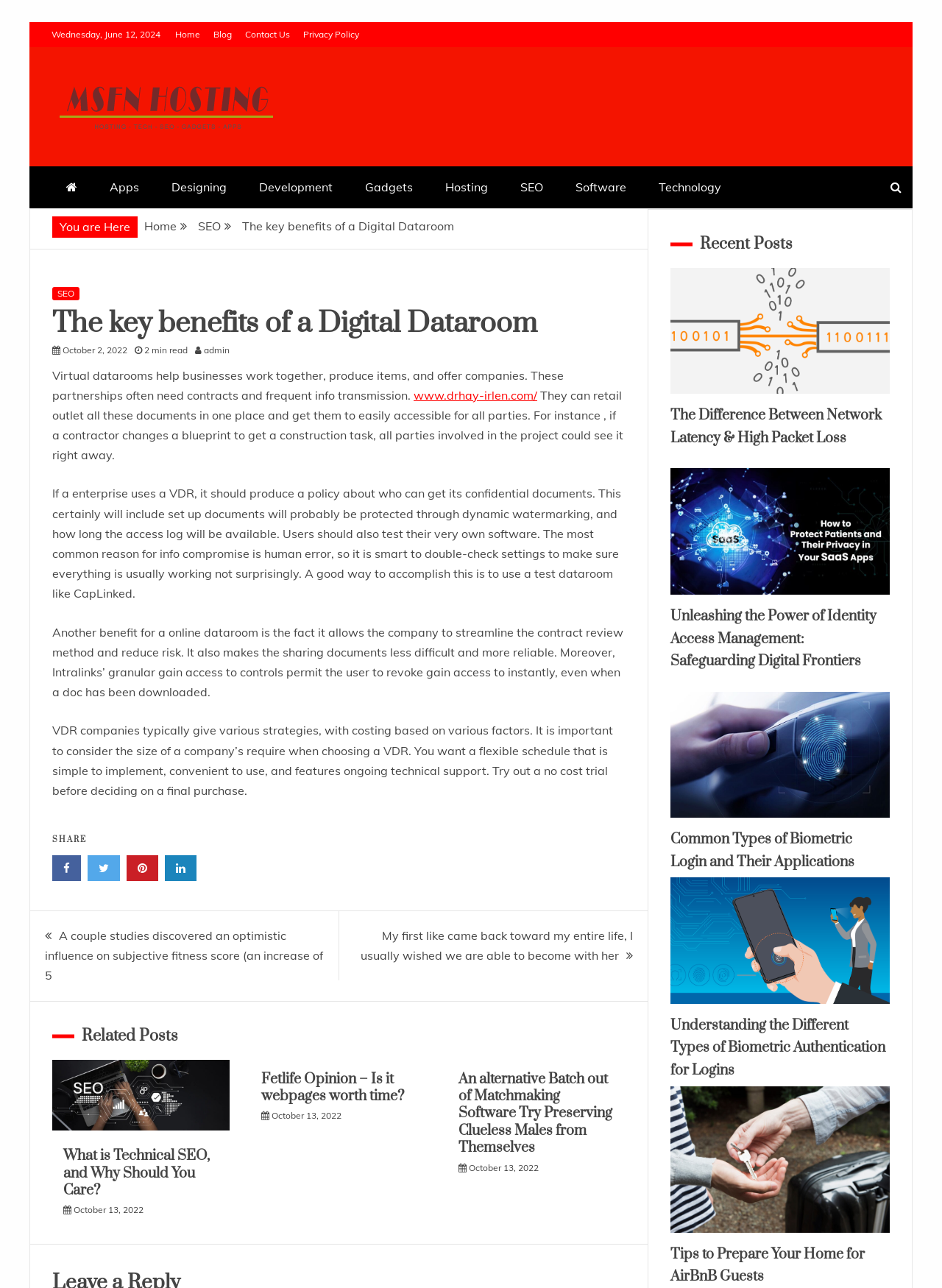Offer a detailed explanation of the webpage layout and contents.

The webpage is about the benefits of digital datarooms, specifically highlighting their role in facilitating collaboration, document sharing, and contract review. The page is divided into several sections, with a prominent header section at the top featuring a logo and navigation links.

Below the header, there is a section with a date and a series of links to different categories, including "Apps", "Designing", "Development", and more. This is followed by a breadcrumb navigation section, which shows the current page's location within the website's hierarchy.

The main content section begins with a heading that reads "The key benefits of a Digital Dataroom" and is accompanied by a brief summary of the benefits of using digital datarooms. This is followed by several paragraphs of text that elaborate on the advantages of digital datarooms, including their ability to streamline contract review, reduce risk, and provide secure document sharing.

The page also features several links to external websites, including a link to a website called "www.drhay-irlen.com/". There are also several social media sharing links at the bottom of the page.

In addition to the main content, the page features several sections with related posts, including "Post navigation", "Related Posts", and "Recent Posts". These sections feature links to other articles on the website, along with images and brief summaries of each article.

Overall, the webpage is focused on providing information about the benefits of digital datarooms and how they can be used to improve collaboration and document sharing. The page is well-organized and easy to navigate, with clear headings and concise summaries of each section.